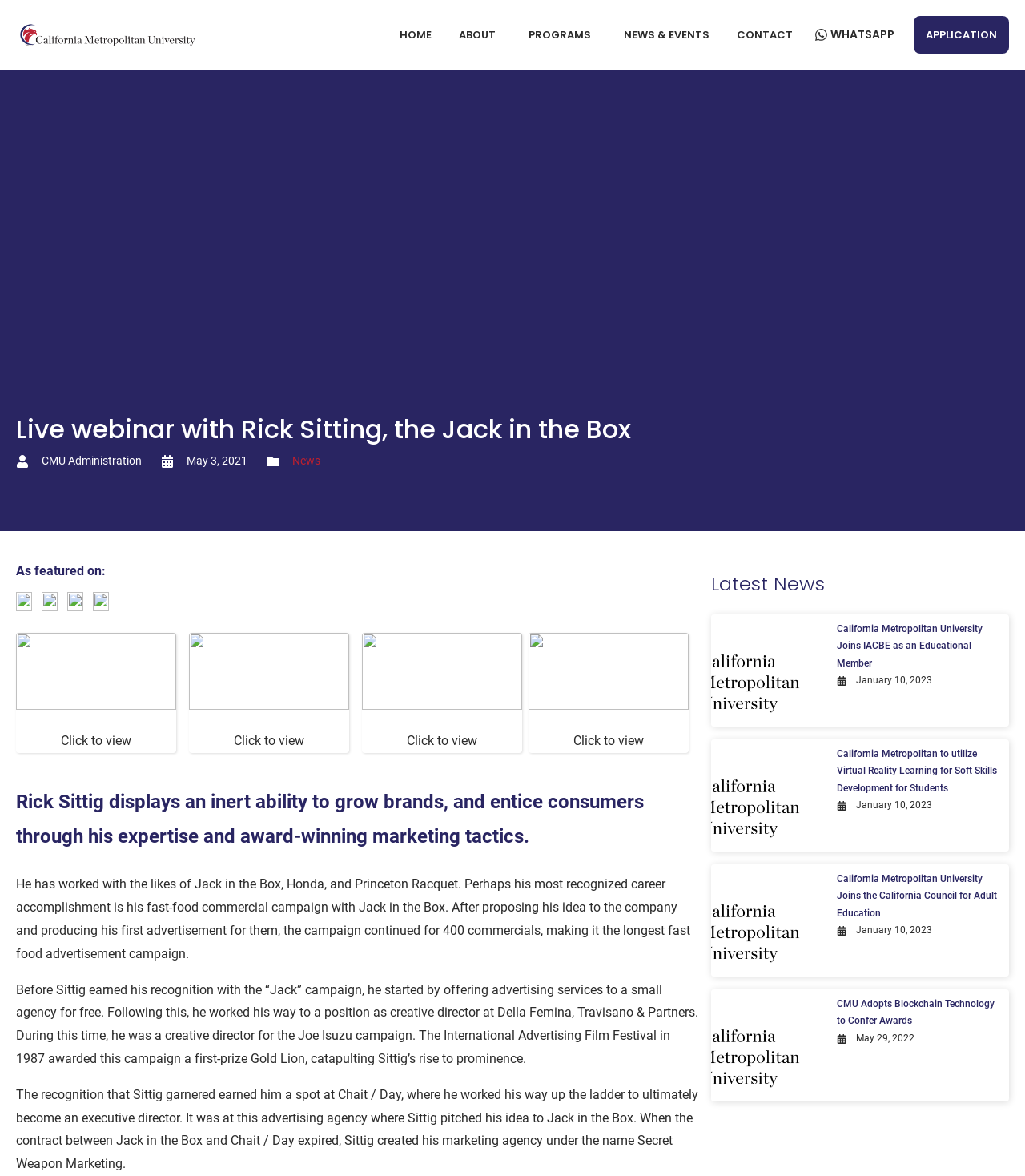Locate and extract the headline of this webpage.

Live webinar with Rick Sitting, the Jack in the Box